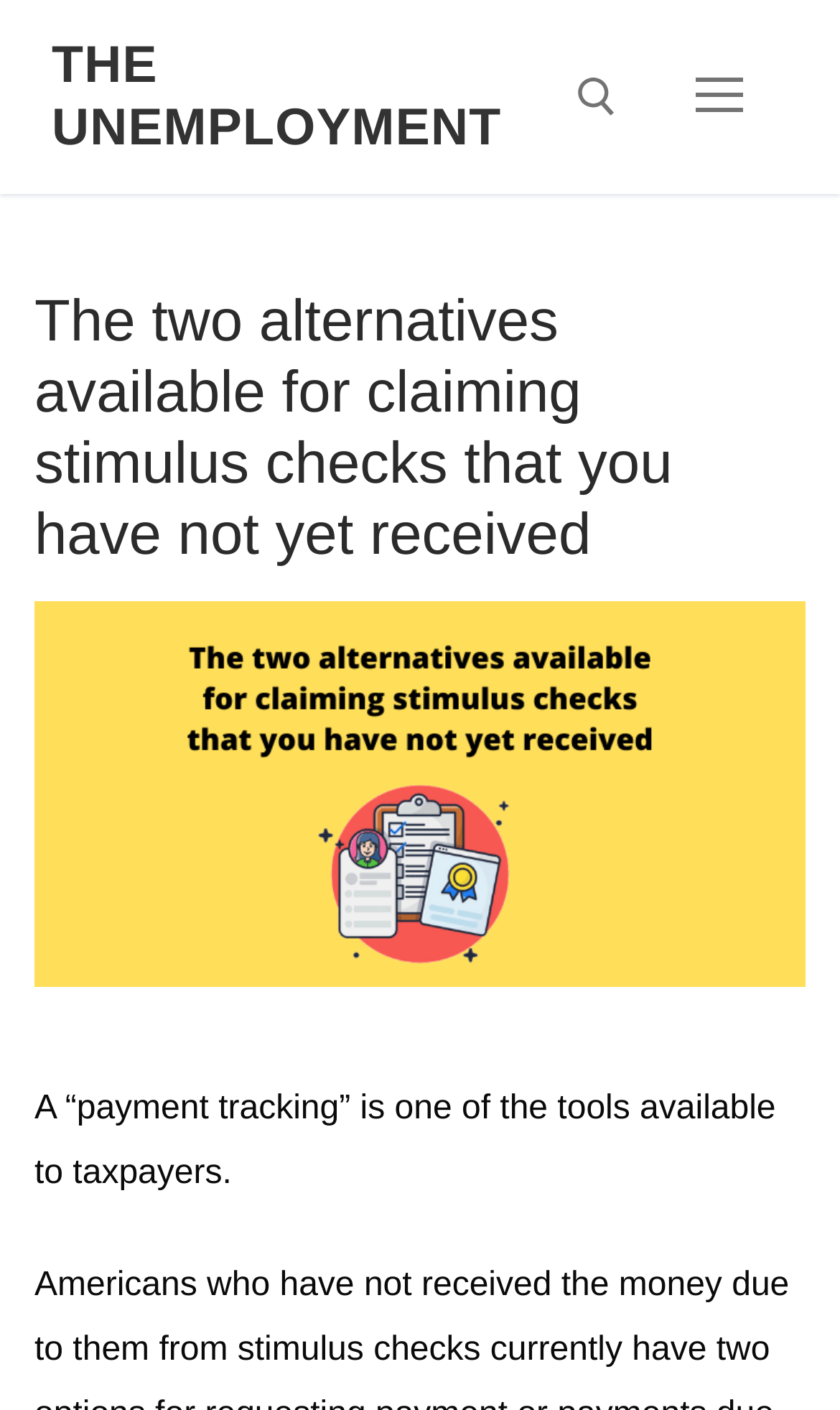Identify and extract the main heading of the webpage.

The two alternatives available for claiming stimulus checks that you have not yet received